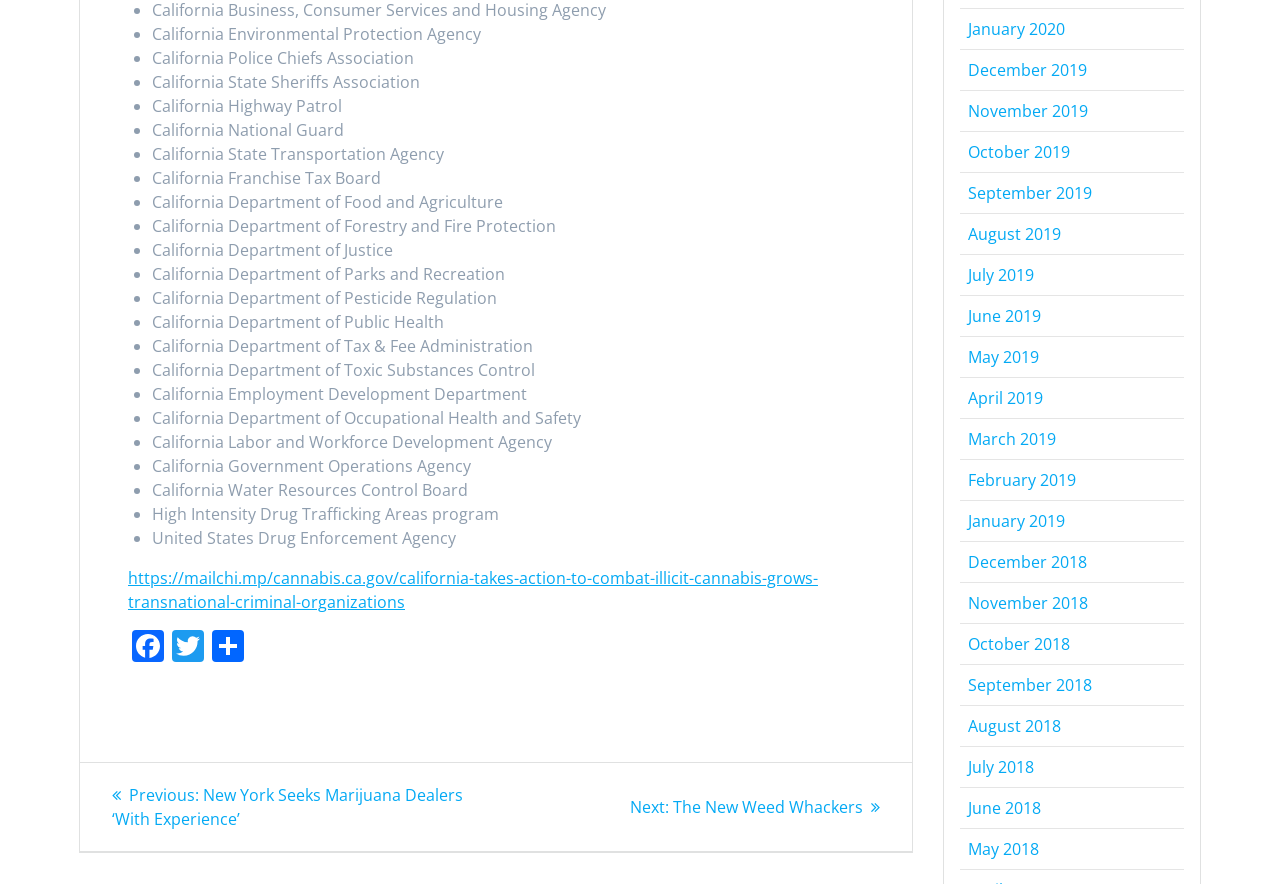Determine the bounding box coordinates for the region that must be clicked to execute the following instruction: "Share the current post".

[0.162, 0.712, 0.194, 0.753]